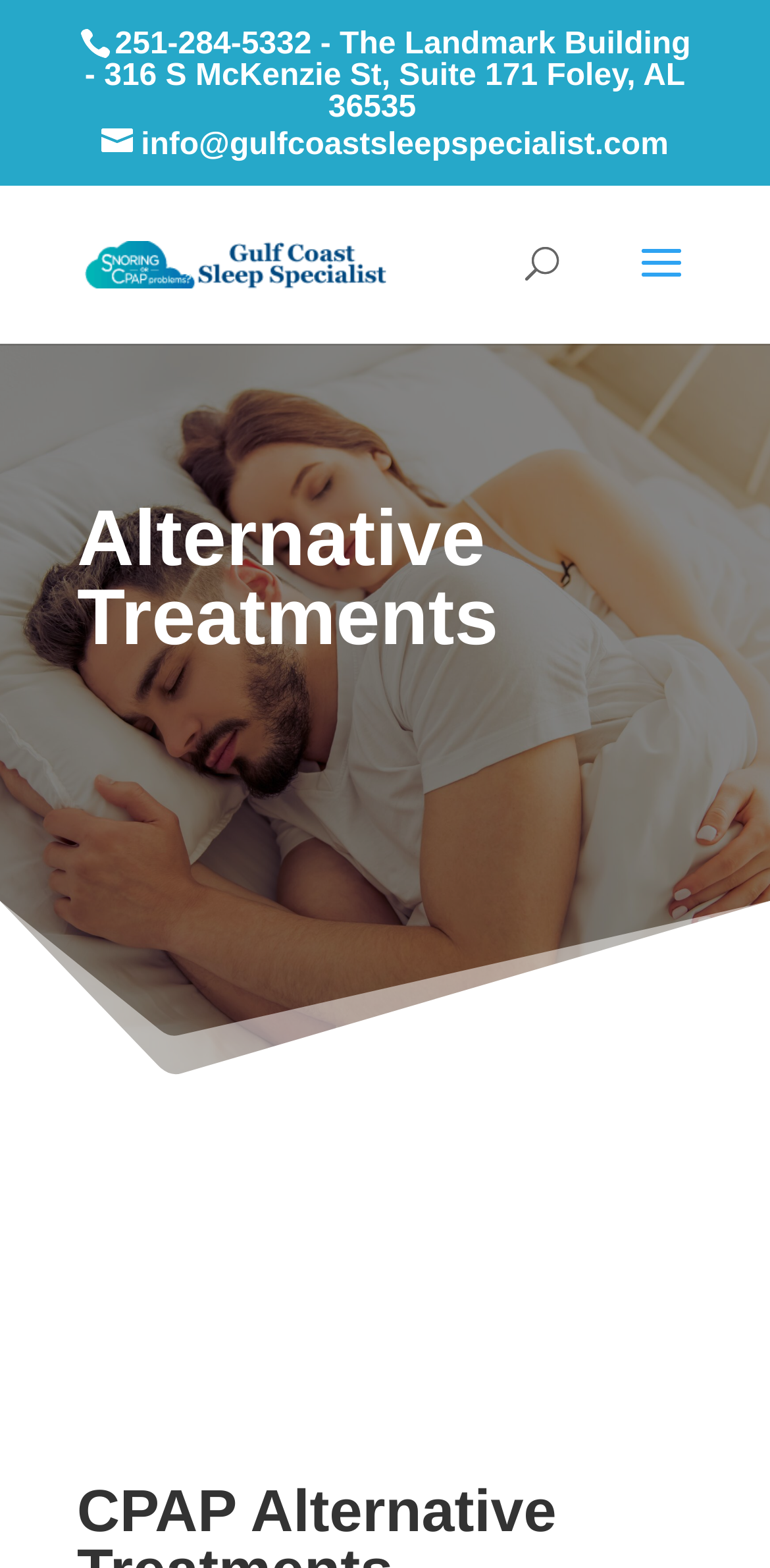Locate the bounding box for the described UI element: "109F". Ensure the coordinates are four float numbers between 0 and 1, formatted as [left, top, right, bottom].

None